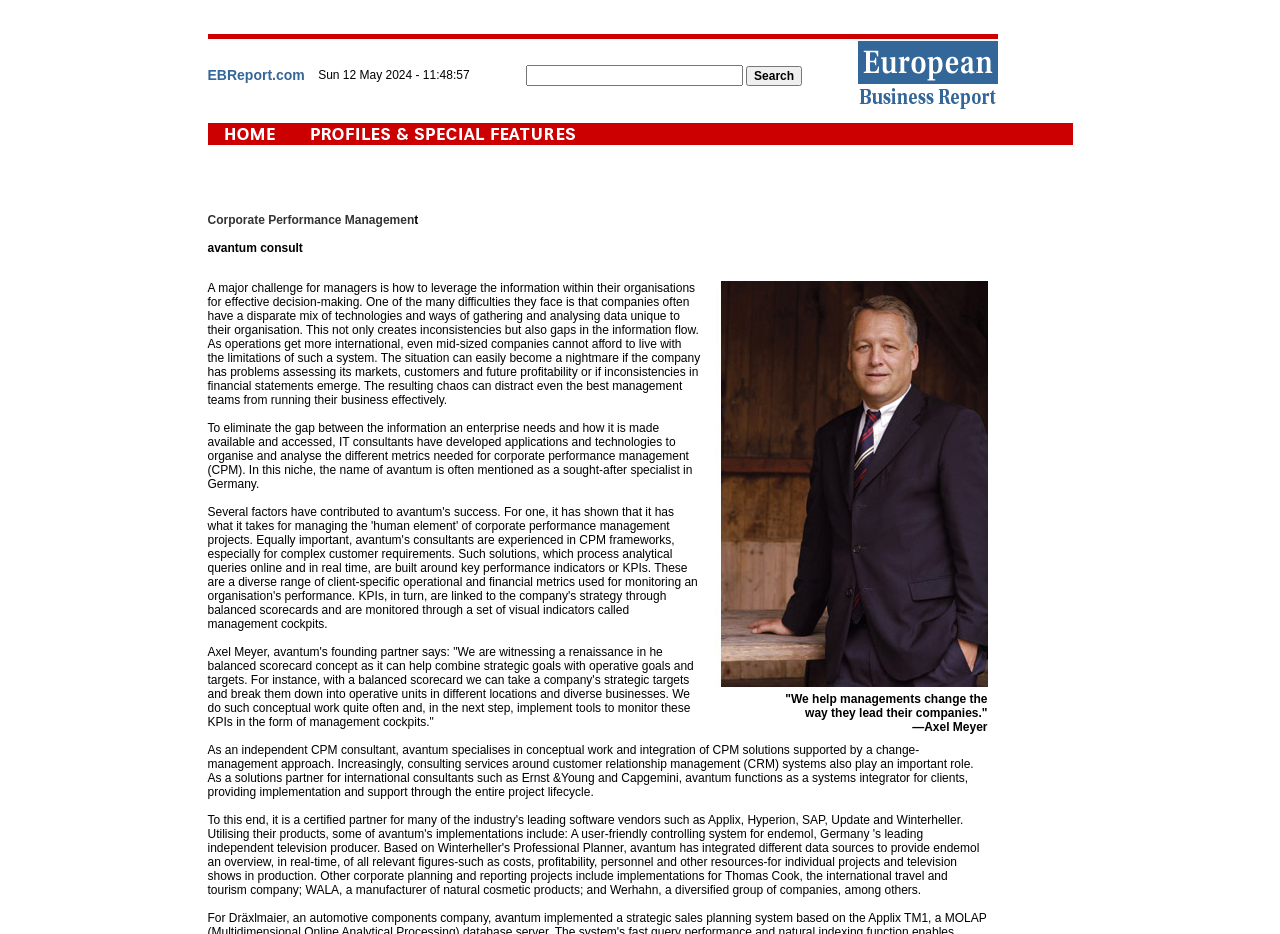Extract the bounding box coordinates for the UI element described by the text: "Login". The coordinates should be in the form of [left, top, right, bottom] with values between 0 and 1.

None